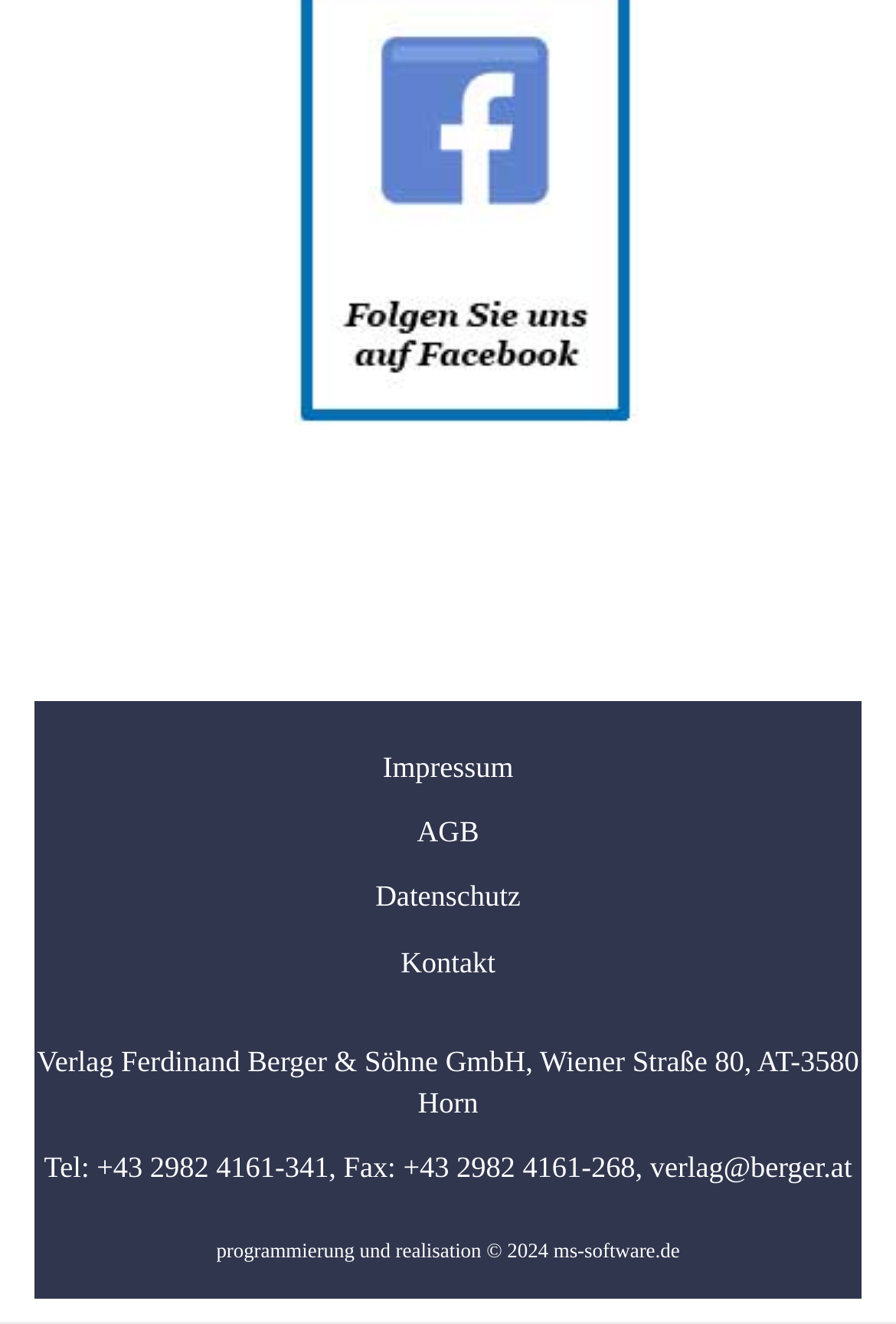What is the company's email address?
Provide an in-depth and detailed answer to the question.

I found the company's email address by examining the static text element that contains the contact information, which is 'Tel: +43 2982 4161-341, Fax: +43 2982 4161-268, verlag@berger.at'.